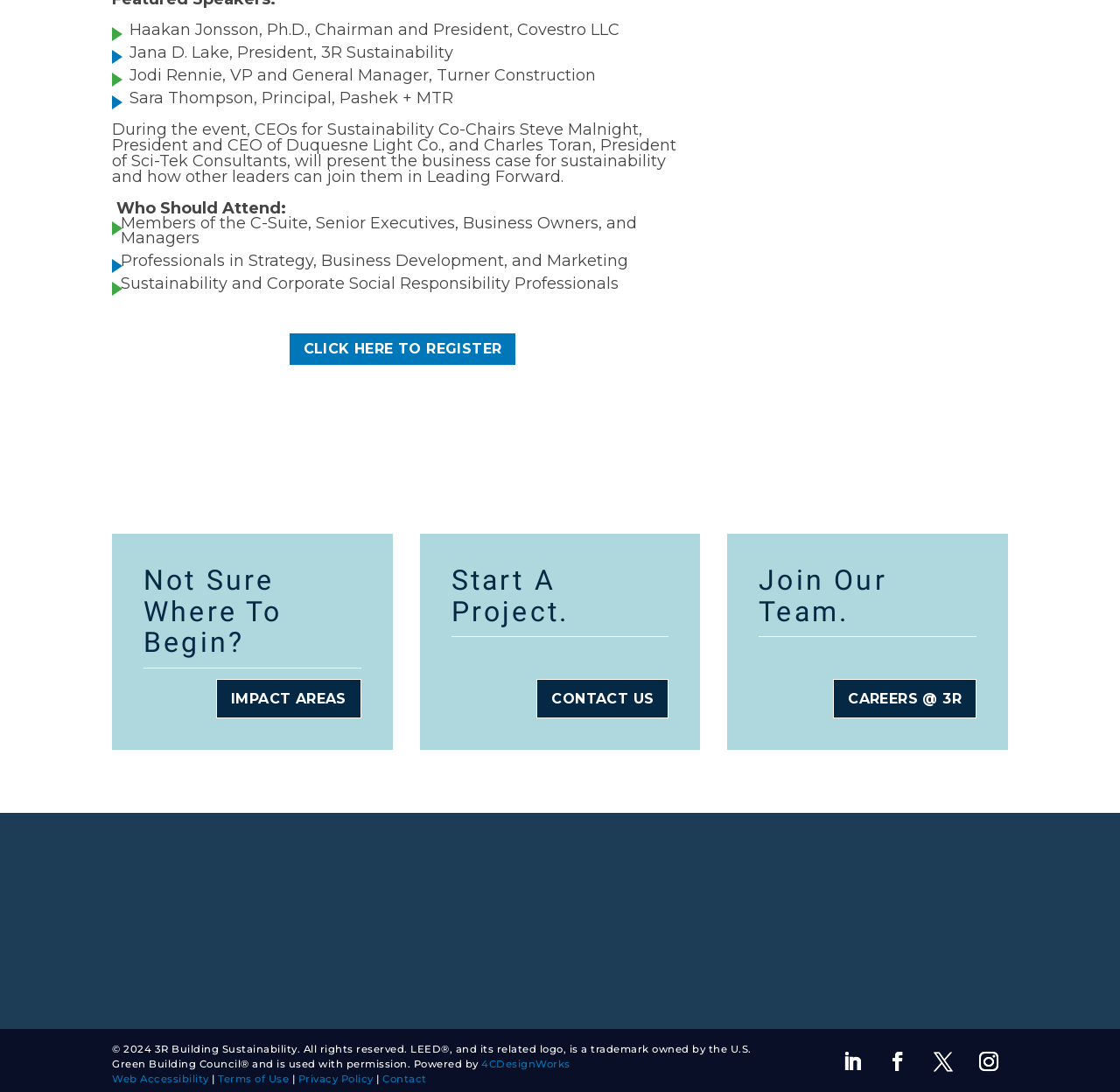Pinpoint the bounding box coordinates for the area that should be clicked to perform the following instruction: "Contact us".

[0.479, 0.621, 0.597, 0.658]